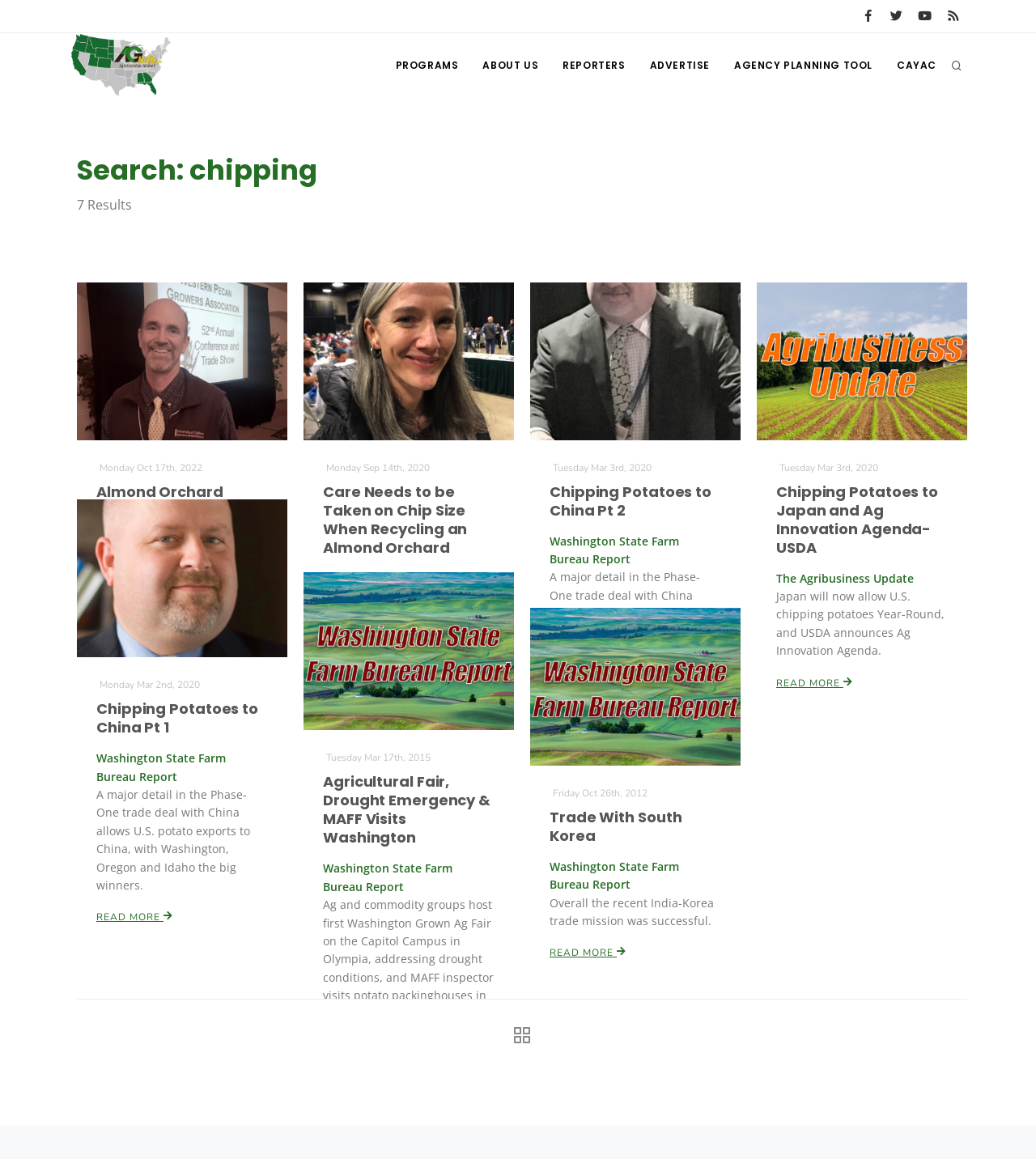Describe all visible elements and their arrangement on the webpage.

The webpage is about the AG INFORMATION NETWORK OF THE WEST, a platform that provides information on agricultural programs, reports, and news. At the top of the page, there is a logo and a search bar. Below the search bar, there are several links to different sections of the website, including PROGRAMS, ABOUT US, REPORTERS, ADVERTISE, and AGENCY PLANNING TOOL.

On the left side of the page, there are three headings: PROGRAMS, REPORTS, and REPORTERS. Under the PROGRAMS heading, there are three links to specific programs: California Ag Today, Fruit Grower Report, and Fruit Bites. Under the REPORTS heading, there are three links to reports: Strange Cattle Feed, No Farm Background Required, and Propane in Ag Pt 1. Under the REPORTERS heading, there are three links to reporters: Bob Larson, David Sparks Ph.D., and Lorrie Boyer.

On the right side of the page, there is a search result section with the title "Search: chipping". There are seven results, each with a title, a brief description, and an image. The results are listed in a vertical column, with the most recent result at the top. Each result has a "READ MORE" link.

There are a total of seven images on the page, each associated with a specific search result. The images are displayed to the left of the corresponding result title and description.